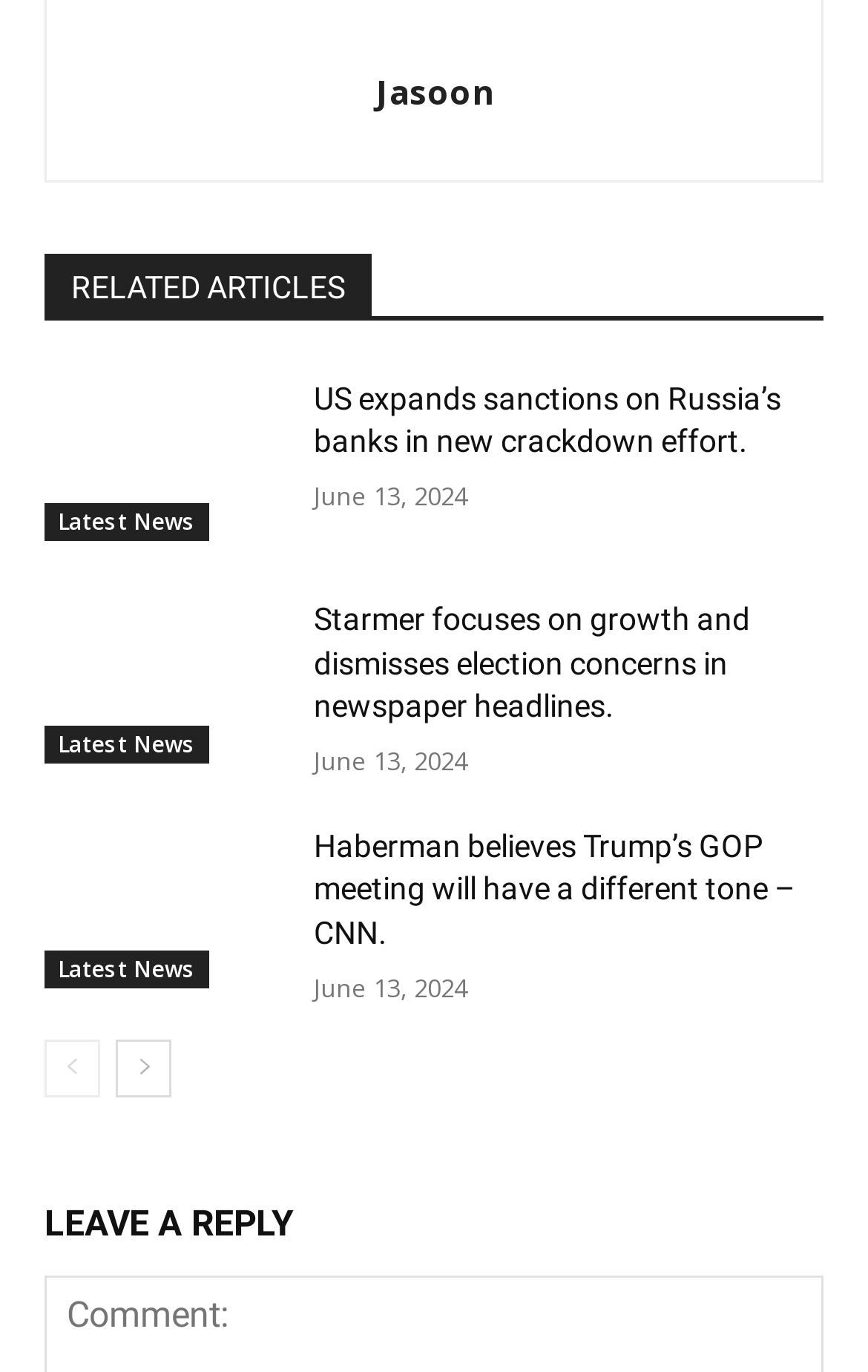Pinpoint the bounding box coordinates for the area that should be clicked to perform the following instruction: "Click on 'prev-page'".

[0.051, 0.757, 0.115, 0.799]